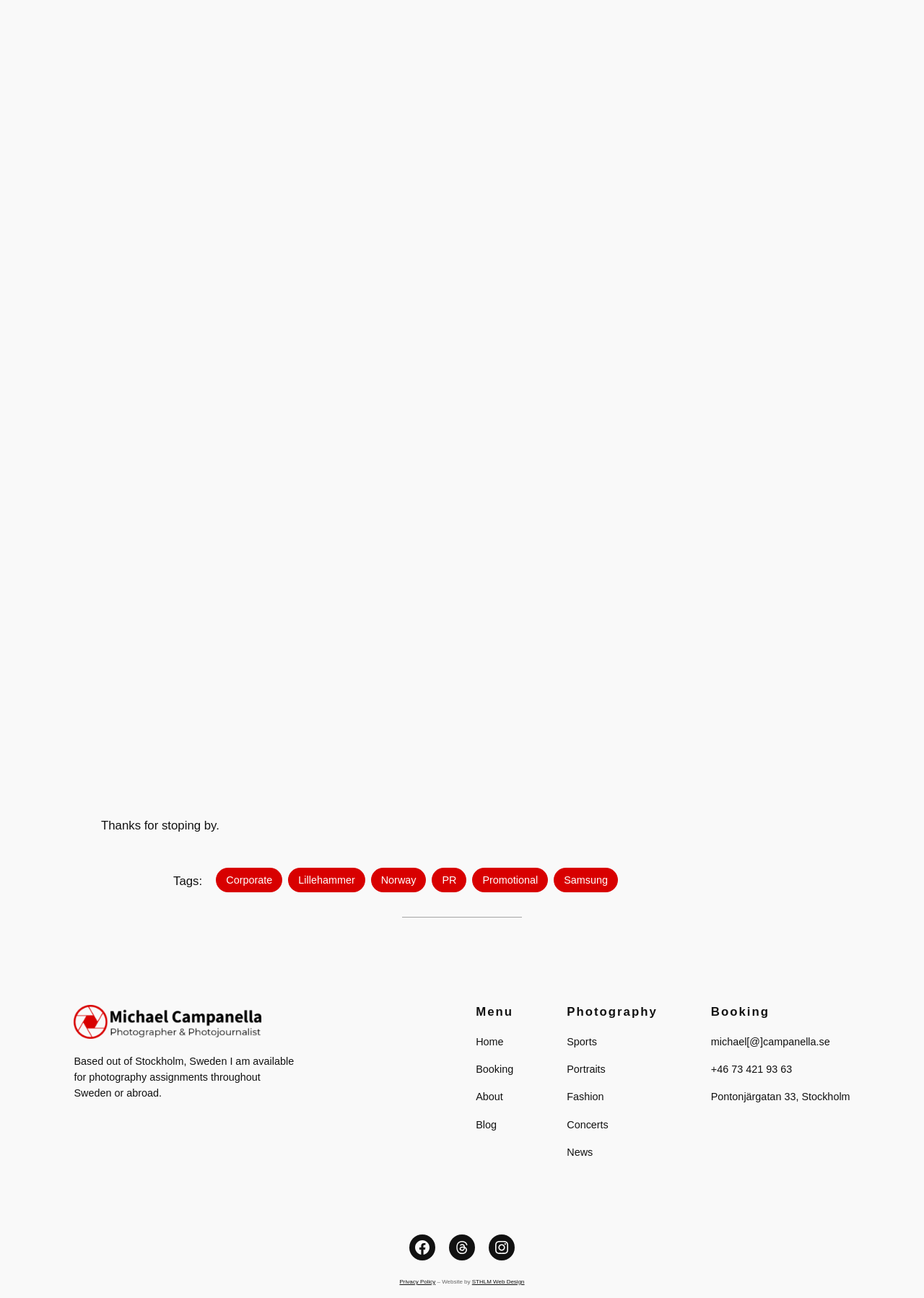Determine the bounding box coordinates (top-left x, top-left y, bottom-right x, bottom-right y) of the UI element described in the following text: +46 73 421 93 63

[0.769, 0.818, 0.857, 0.83]